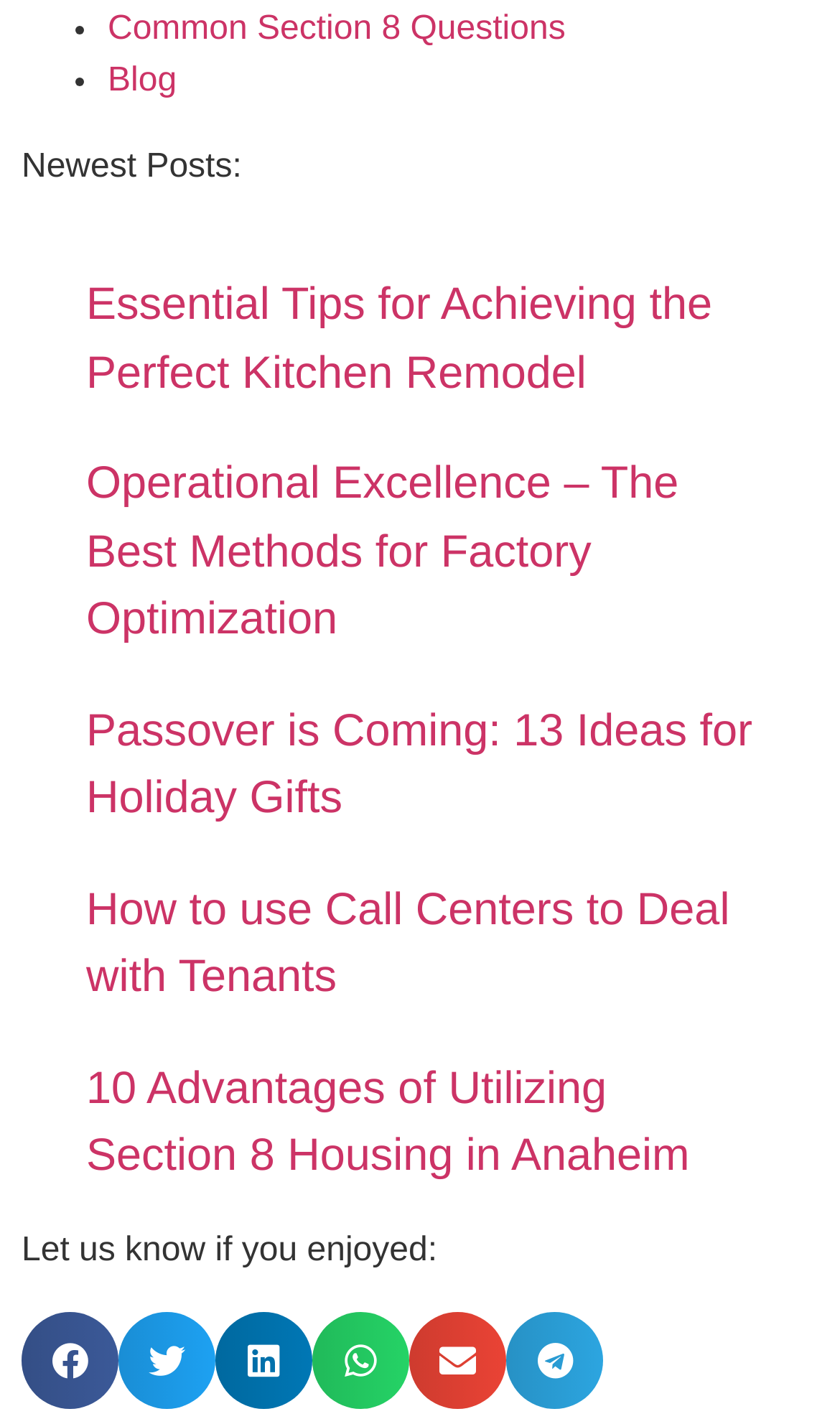Give a concise answer using only one word or phrase for this question:
What is the category of the second link?

Blog